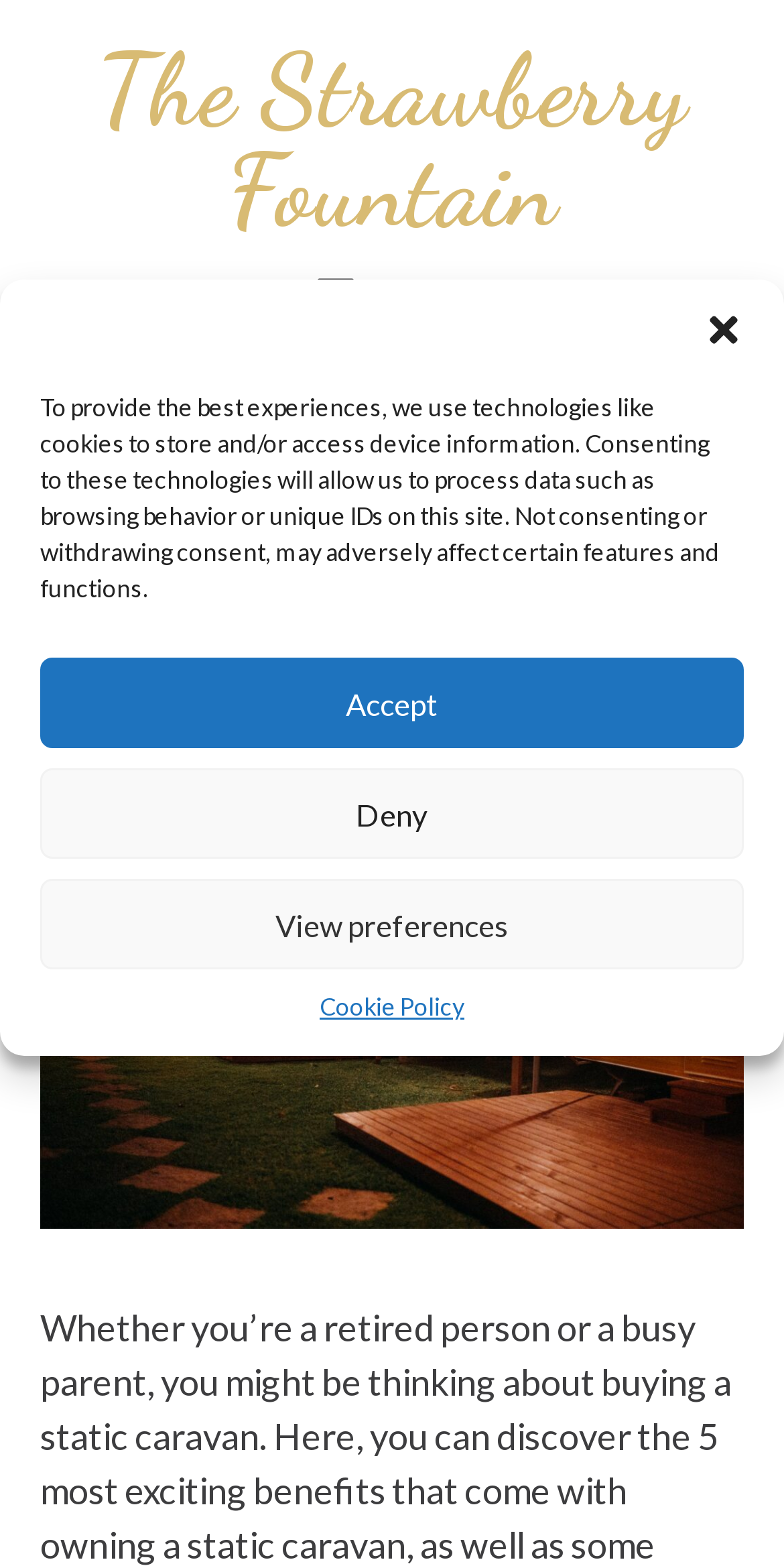Look at the image and write a detailed answer to the question: 
What is the theme of the webpage's content?

The webpage's content, including the main heading and image, suggests that the theme of the webpage is related to staycation, which is a vacation or leisure activity taken at one's own home or in a nearby area, in this case, in a static caravan.